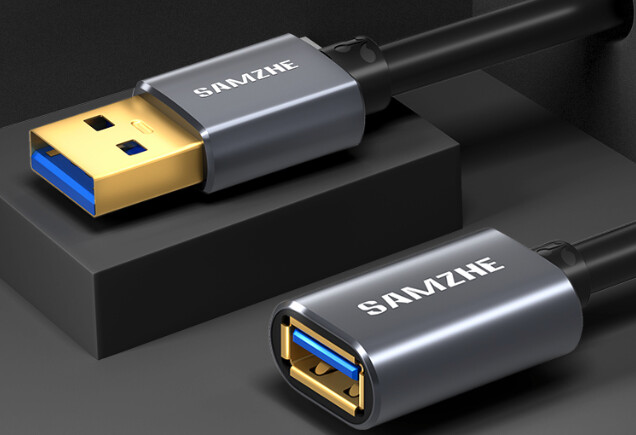Offer a detailed explanation of what is happening in the image.

The image showcases a high-quality USB extension cable from the brand SAMZHE. Displayed prominently are two connectors: a gold-plated USB Type-A male connector, designed for compatibility with a variety of devices, and a USB Type-A female connector, which serves as the receiving end. The male connector features a vibrant blue insert, indicating support for USB 3.0, which allows for faster data transfer rates compared to older versions. The sleek, metallic-gray casing adds durability and a modern aesthetic, while the thick cable suggests robustness, potentially reducing signal loss and enhancing performance. This visual emphasizes the cable's practical design intended for users who may need to extend USB connections over longer distances without compromising on speed or reliability.